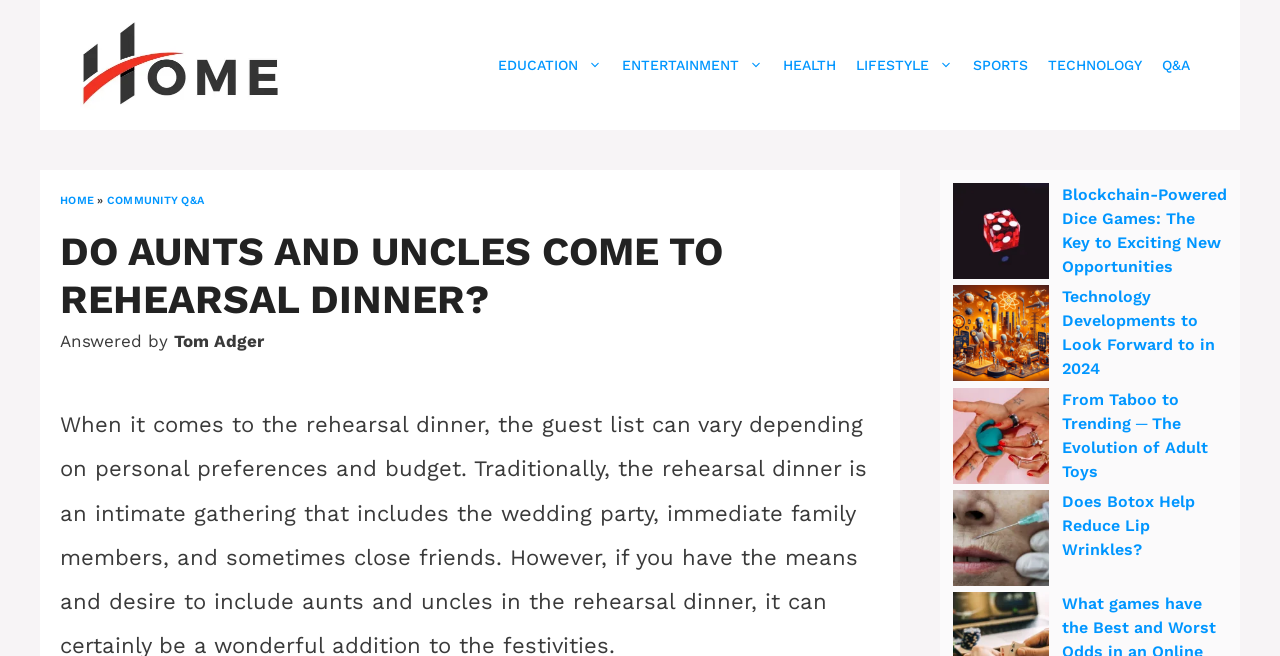Identify the bounding box coordinates necessary to click and complete the given instruction: "Click on the 'H.O.M.E.' link".

[0.062, 0.081, 0.258, 0.111]